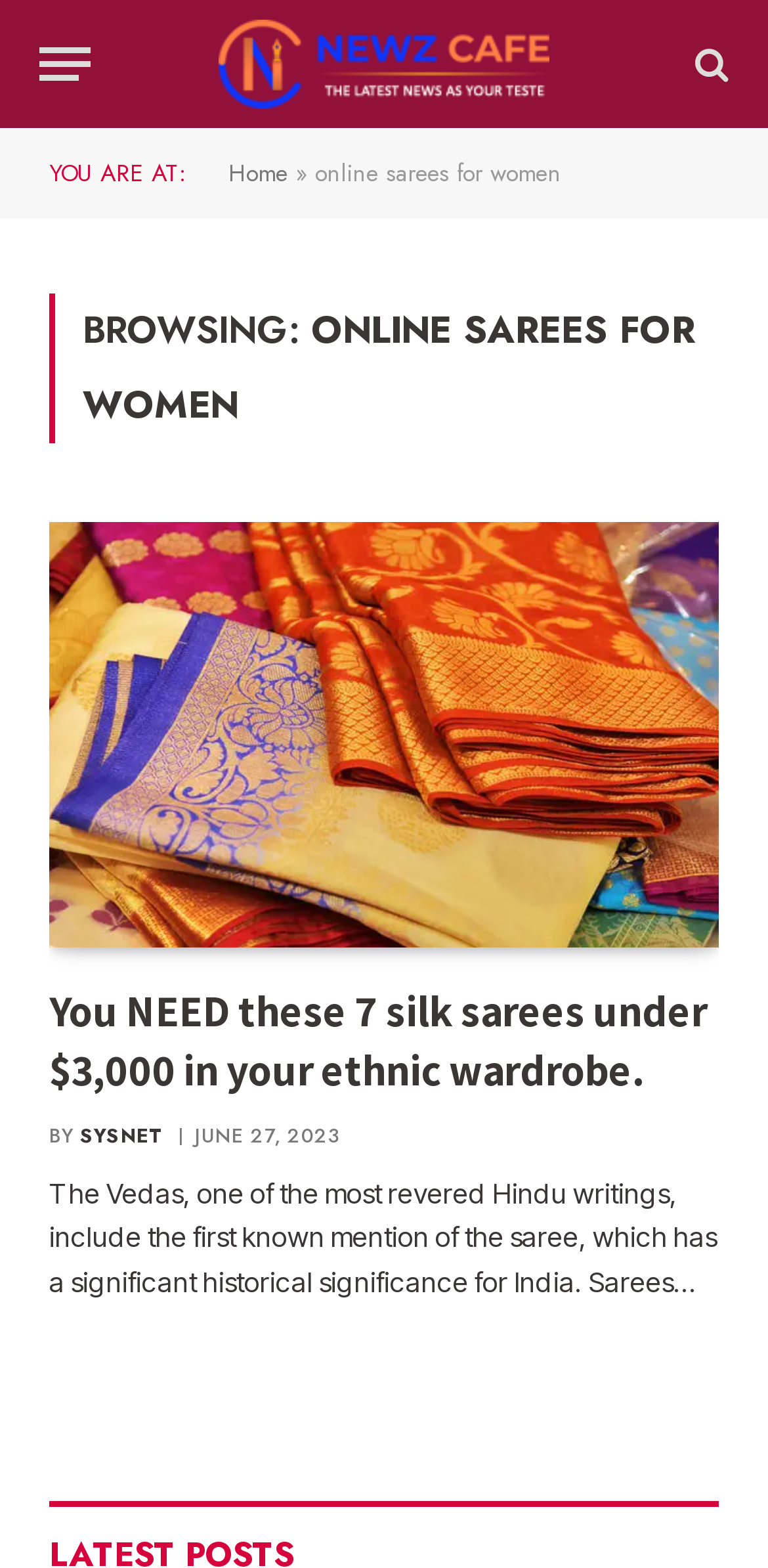Provide the bounding box coordinates of the UI element this sentence describes: "title="eNewz Cafe"".

[0.241, 0.0, 0.759, 0.082]